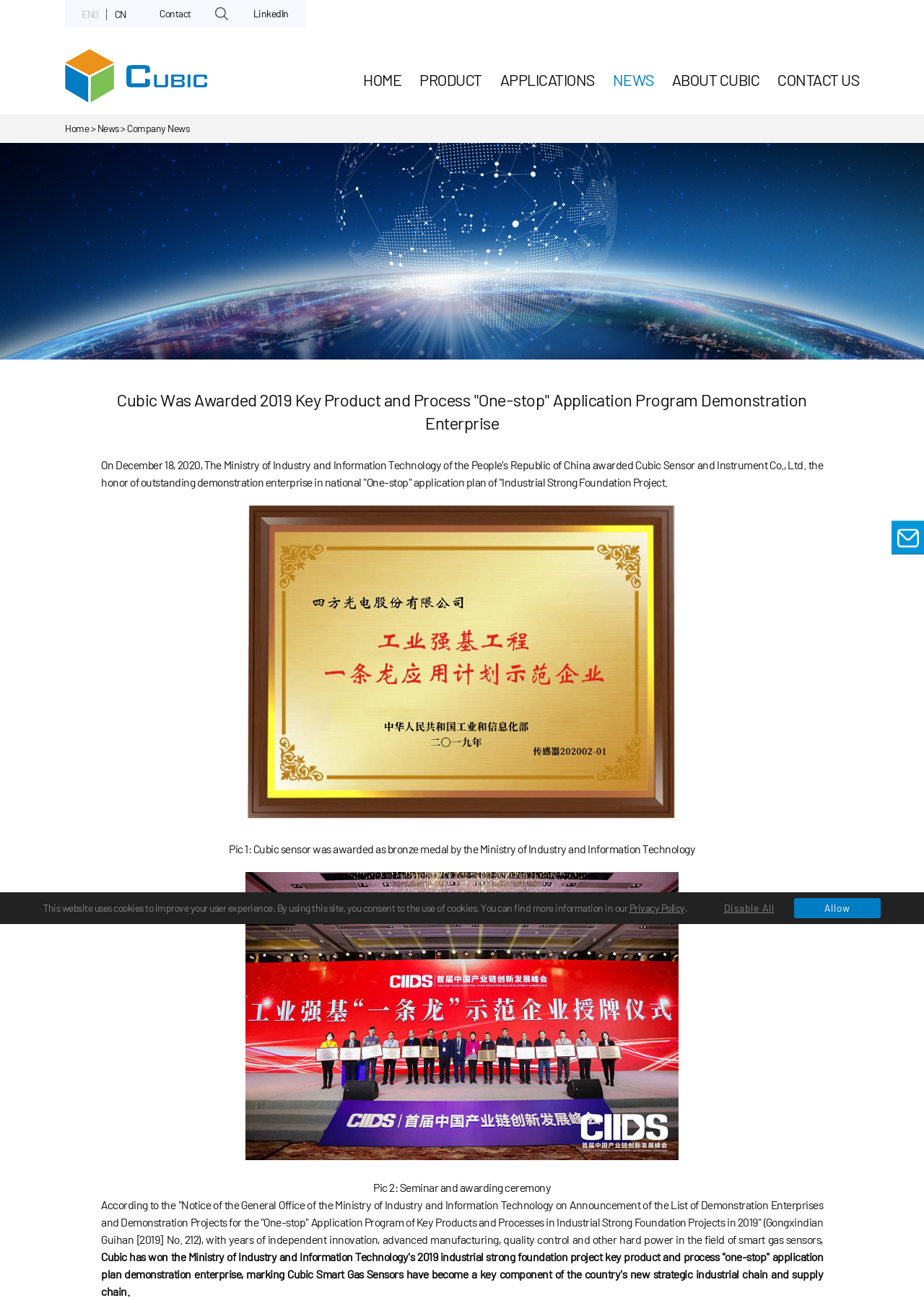Locate the bounding box coordinates of the clickable region necessary to complete the following instruction: "View company news". Provide the coordinates in the format of four float numbers between 0 and 1, i.e., [left, top, right, bottom].

[0.07, 0.094, 0.205, 0.103]